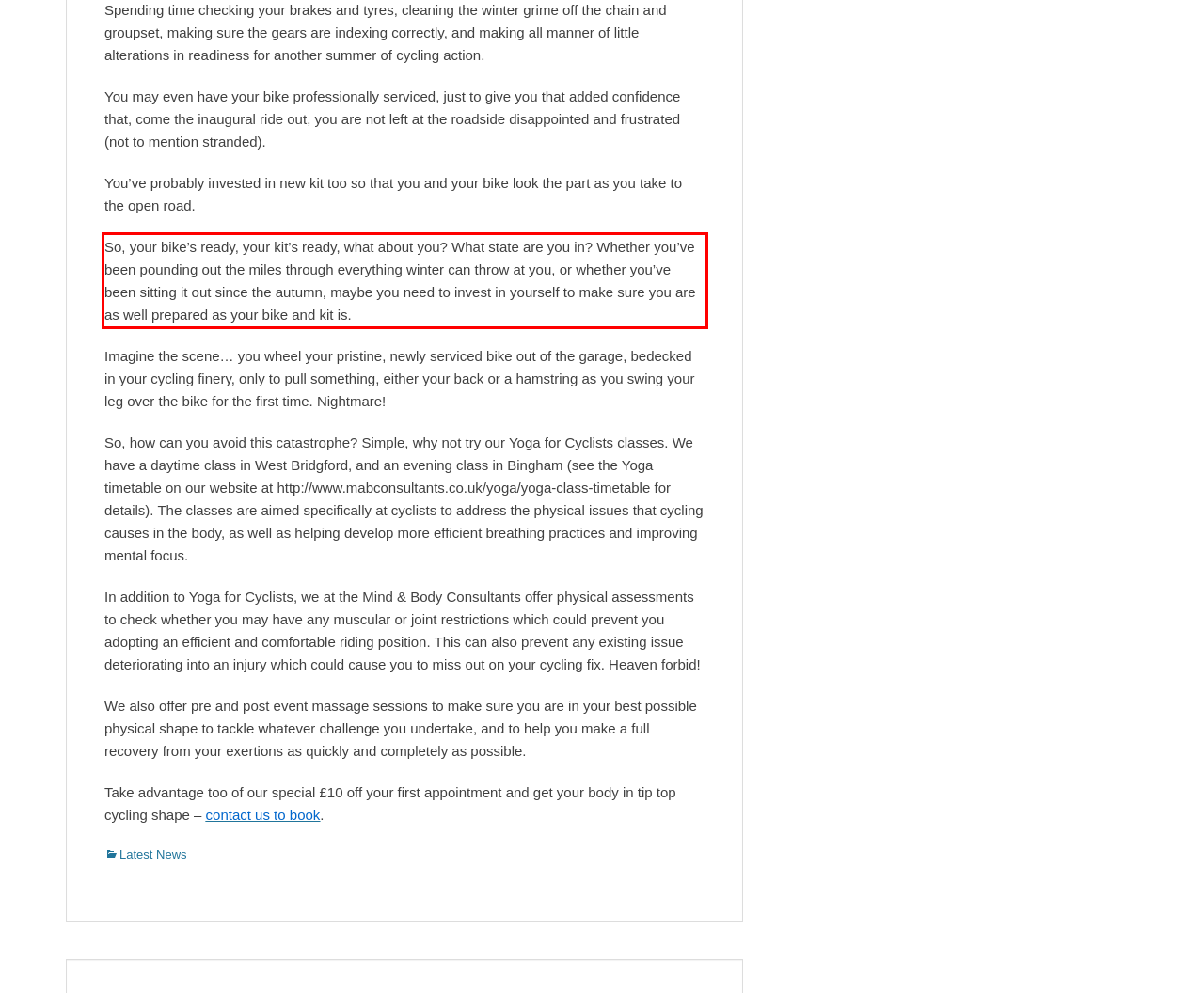Given the screenshot of the webpage, identify the red bounding box, and recognize the text content inside that red bounding box.

So, your bike’s ready, your kit’s ready, what about you? What state are you in? Whether you’ve been pounding out the miles through everything winter can throw at you, or whether you’ve been sitting it out since the autumn, maybe you need to invest in yourself to make sure you are as well prepared as your bike and kit is.